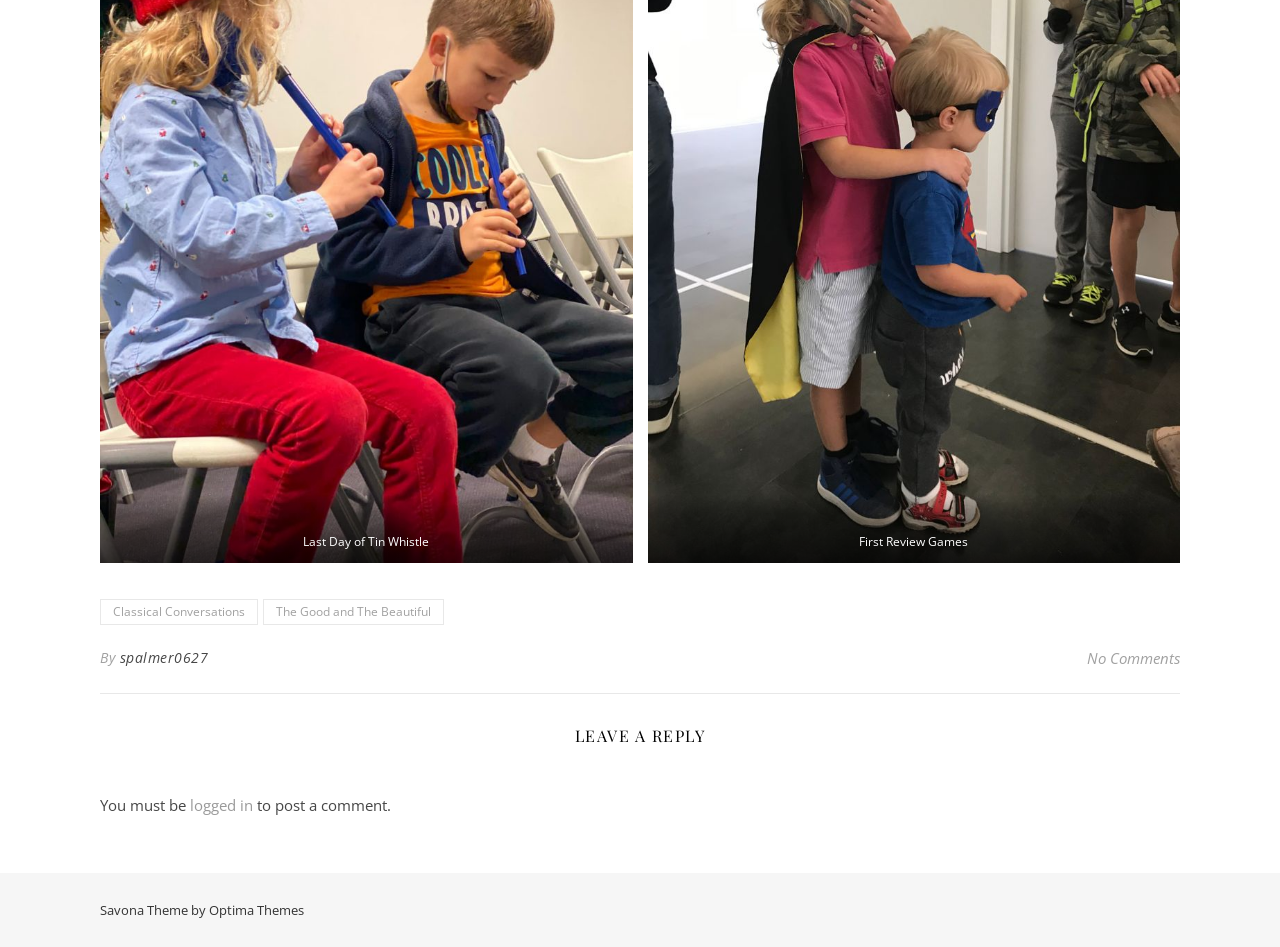How many links are in the footer?
Please describe in detail the information shown in the image to answer the question.

I counted the number of link elements within the FooterAsNonLandmark element, which are 'Classical Conversations', 'The Good and The Beautiful', 'spalmer0627', and 'No Comments', totaling 4 links.